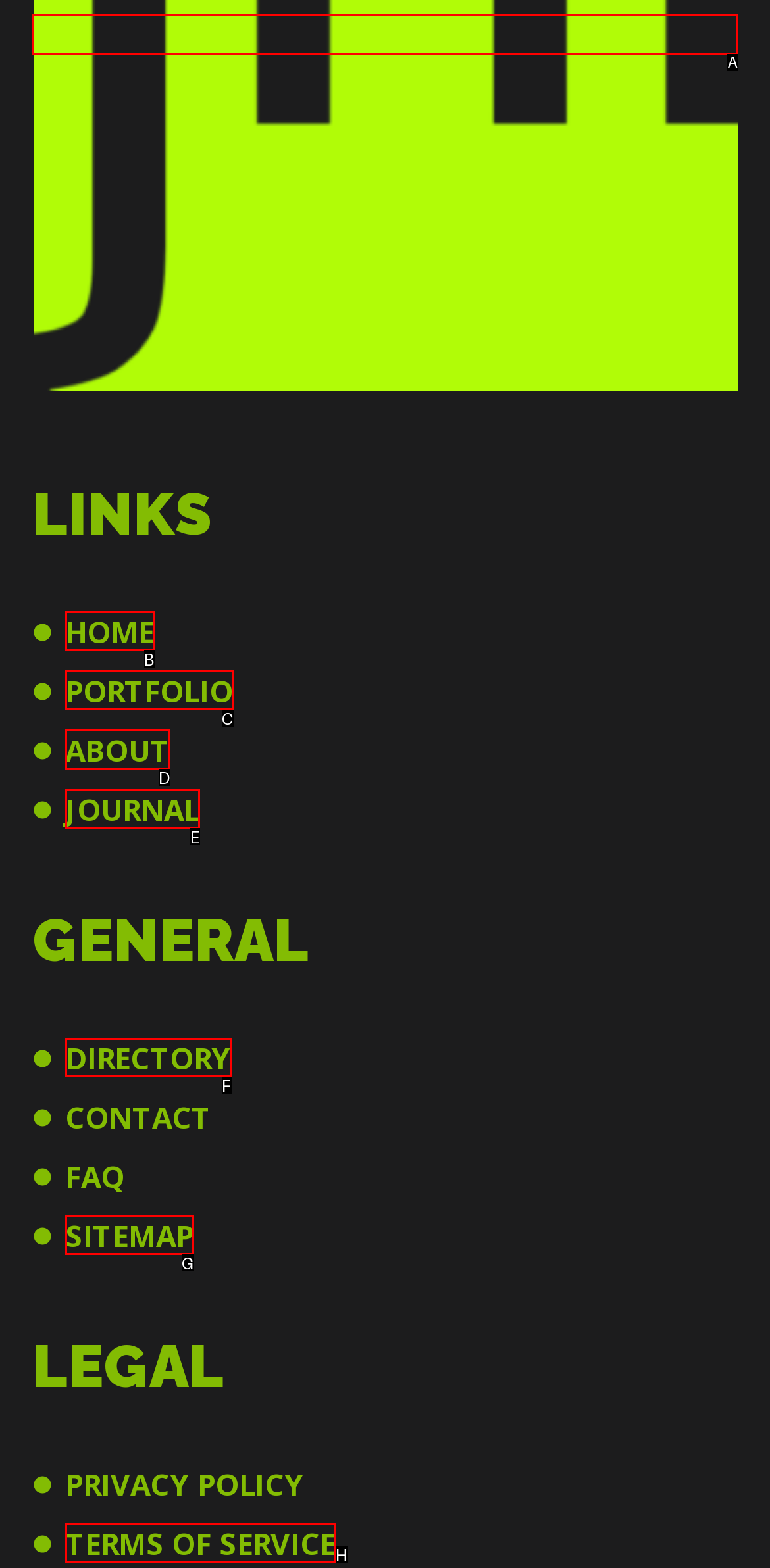Given the instruction: access the directory, which HTML element should you click on?
Answer with the letter that corresponds to the correct option from the choices available.

F